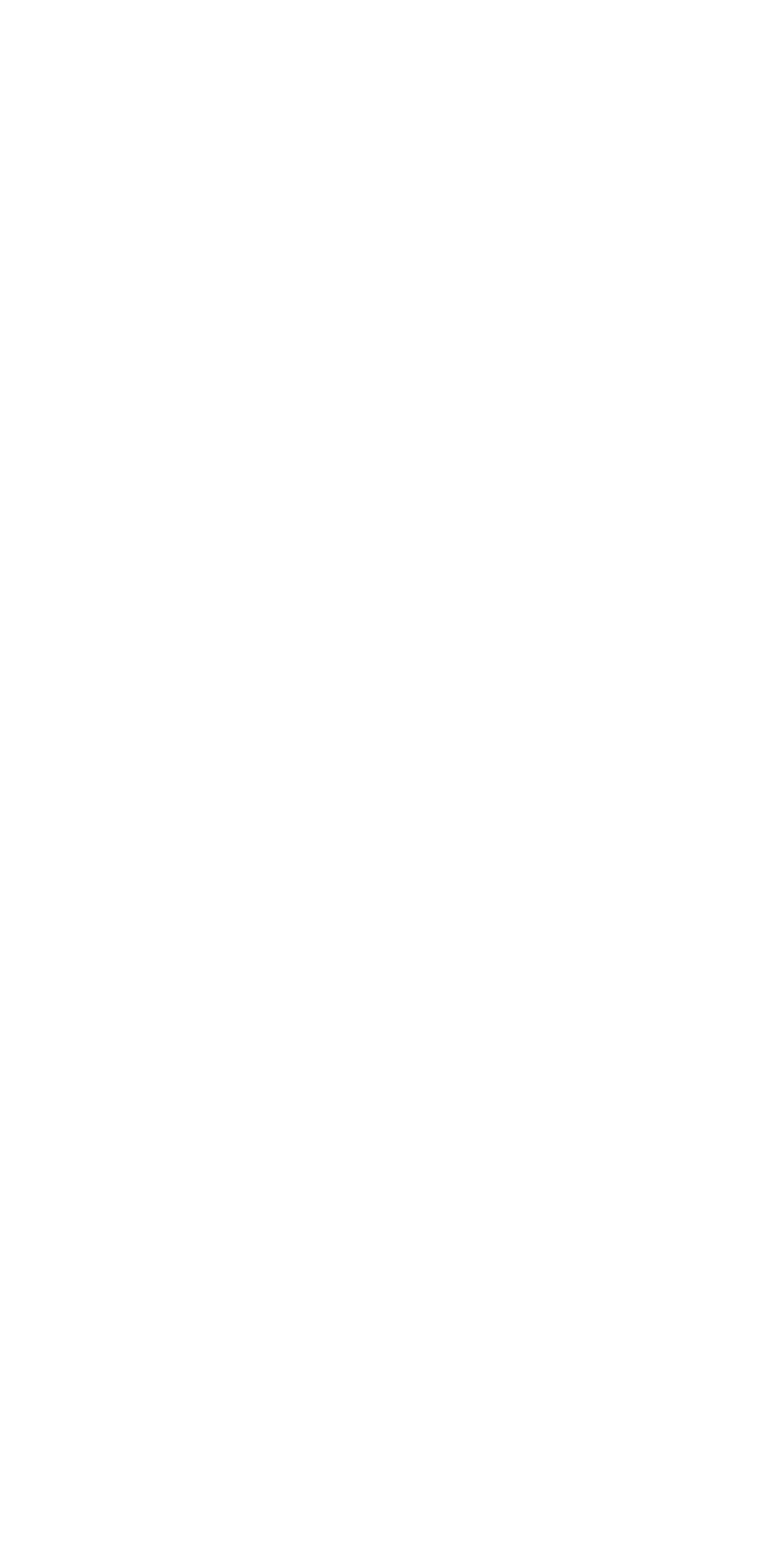Please provide a one-word or phrase answer to the question: 
How many checkboxes are available in the 'What can we help with?' section?

4